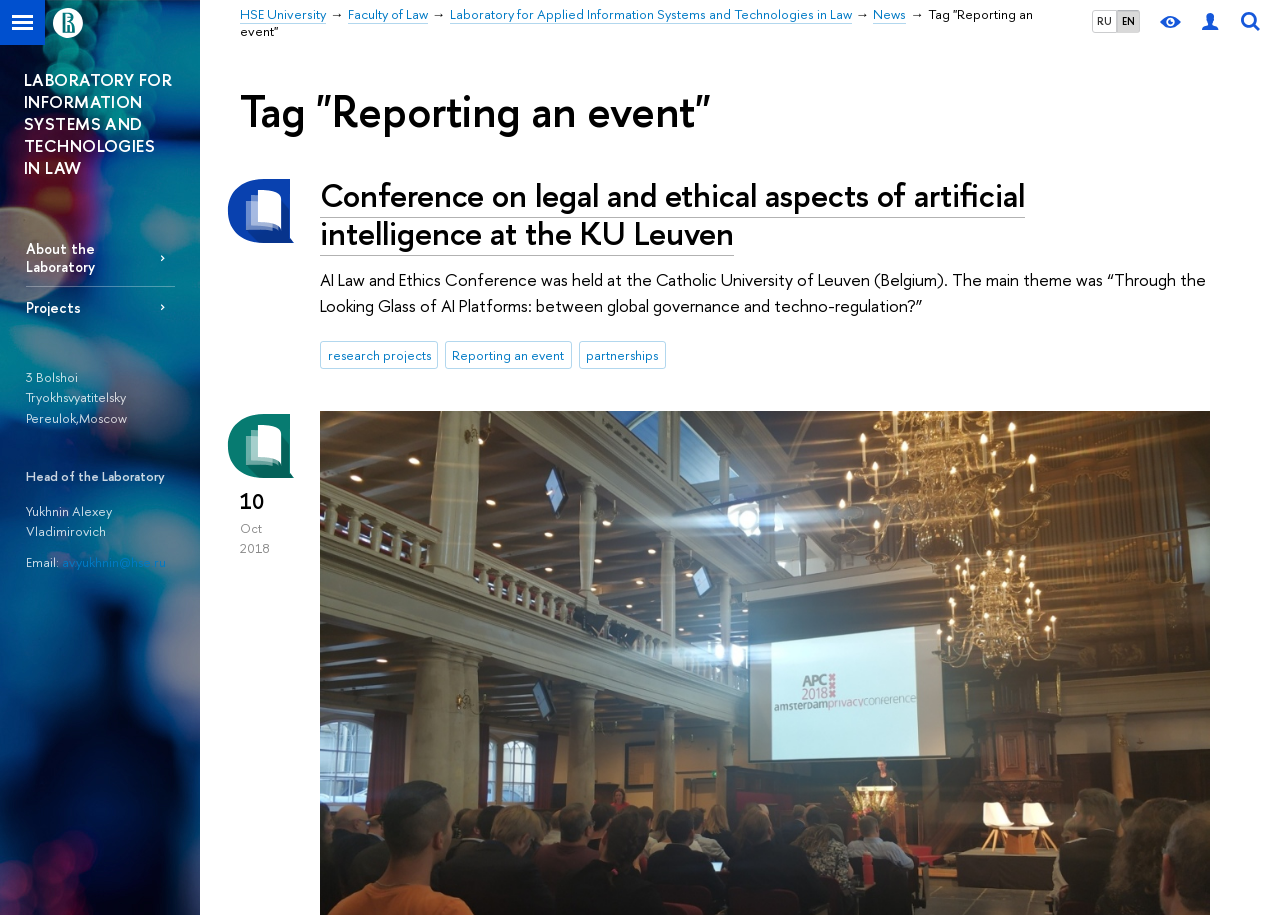When was the AI Law and Ethics Conference held?
Please utilize the information in the image to give a detailed response to the question.

I found three static text elements with the date '10', 'Oct', and '2018', which are located near each other, indicating that the AI Law and Ethics Conference was held on 10 October 2018.